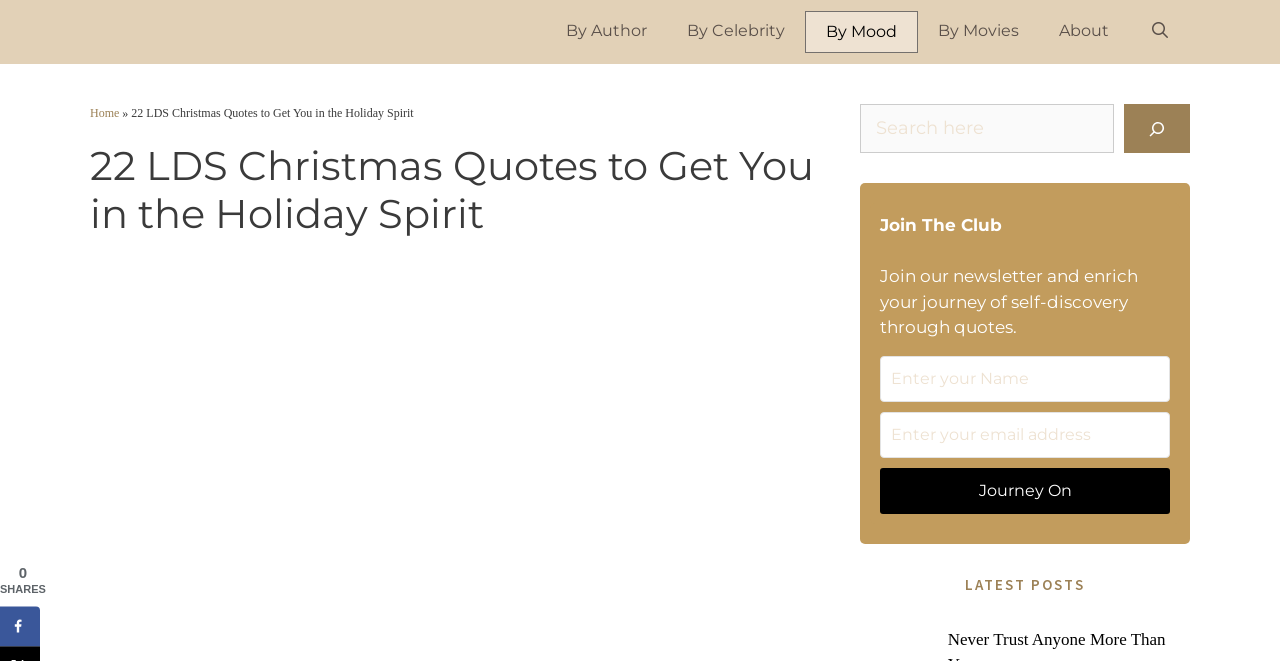Provide a brief response in the form of a single word or phrase:
What type of content is listed under LATEST POSTS?

Quotes